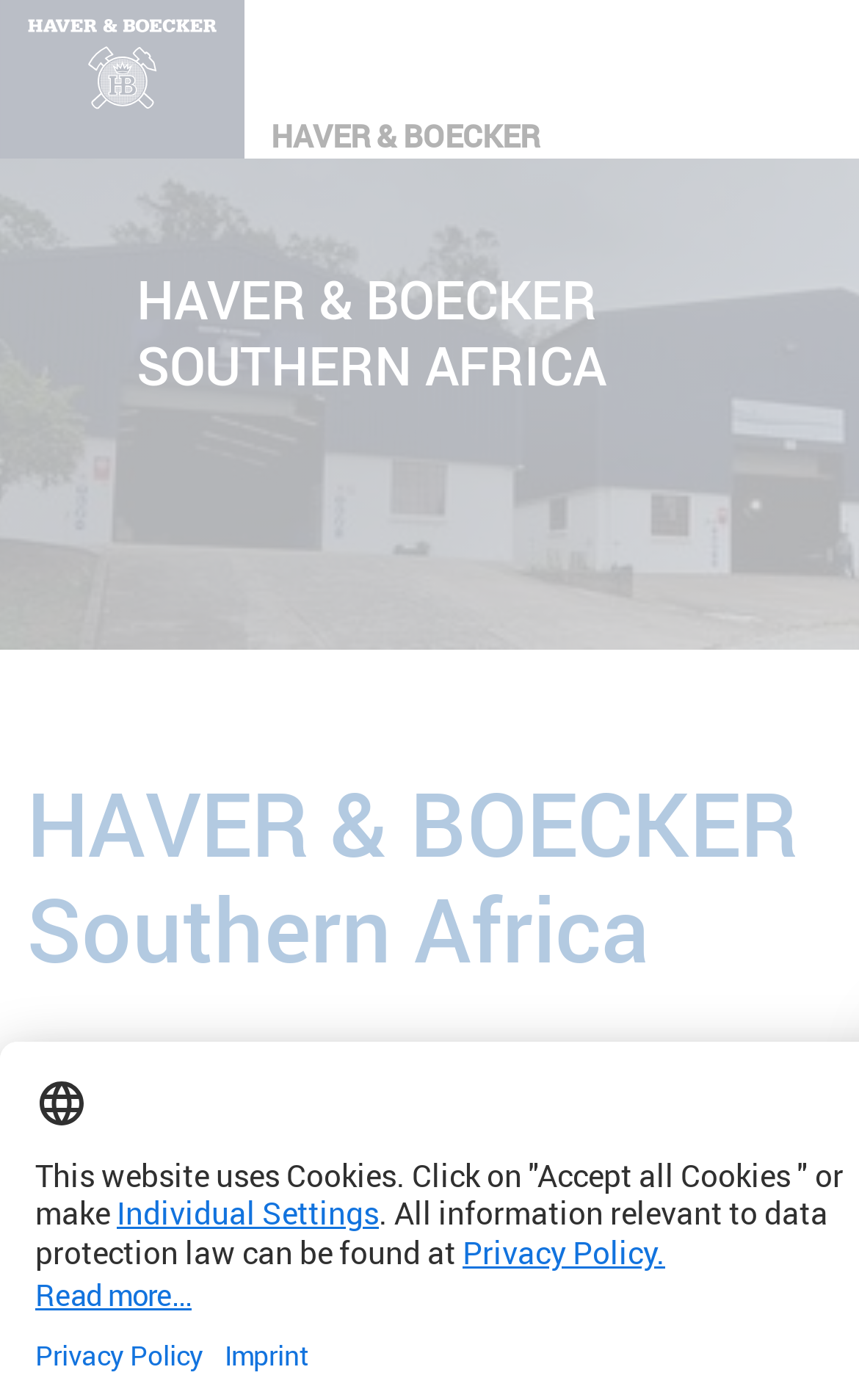Use one word or a short phrase to answer the question provided: 
What is the region below the company name used for?

Image or banner